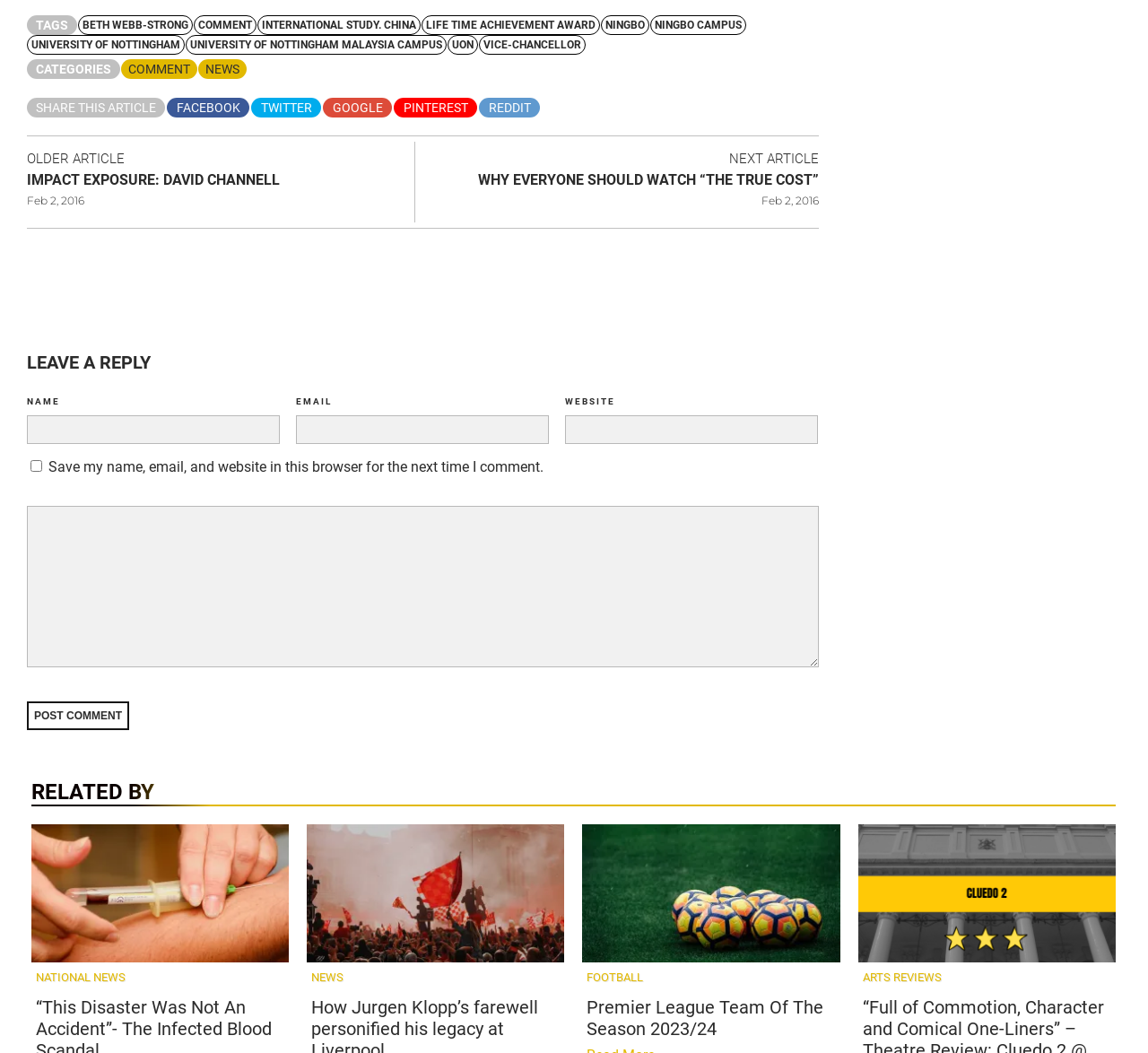What is the purpose of the checkbox below the comment form?
Refer to the image and provide a one-word or short phrase answer.

Save comment information